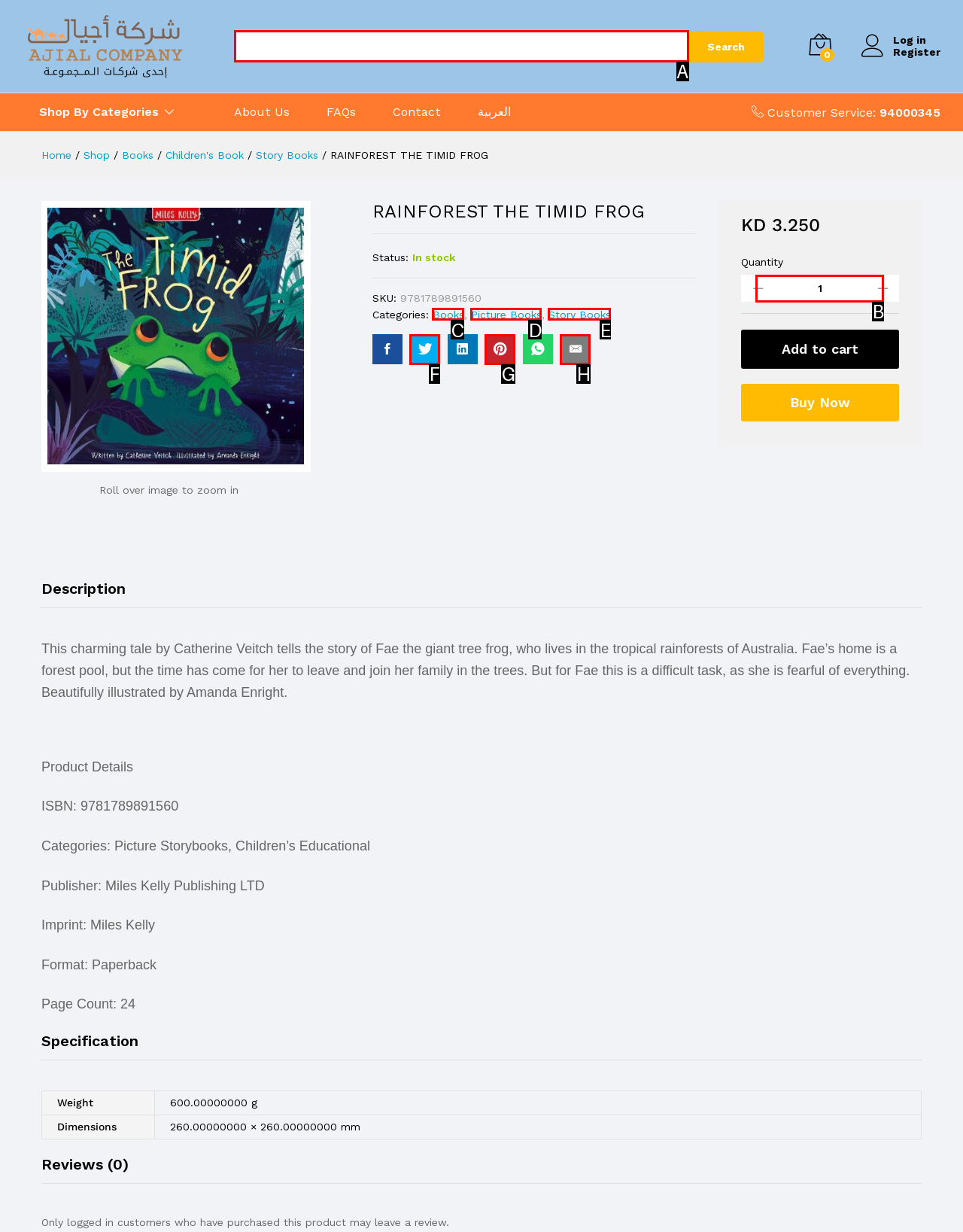Given the description: title="RAINFOREST+THE+TIMID+FROG", pick the option that matches best and answer with the corresponding letter directly.

G